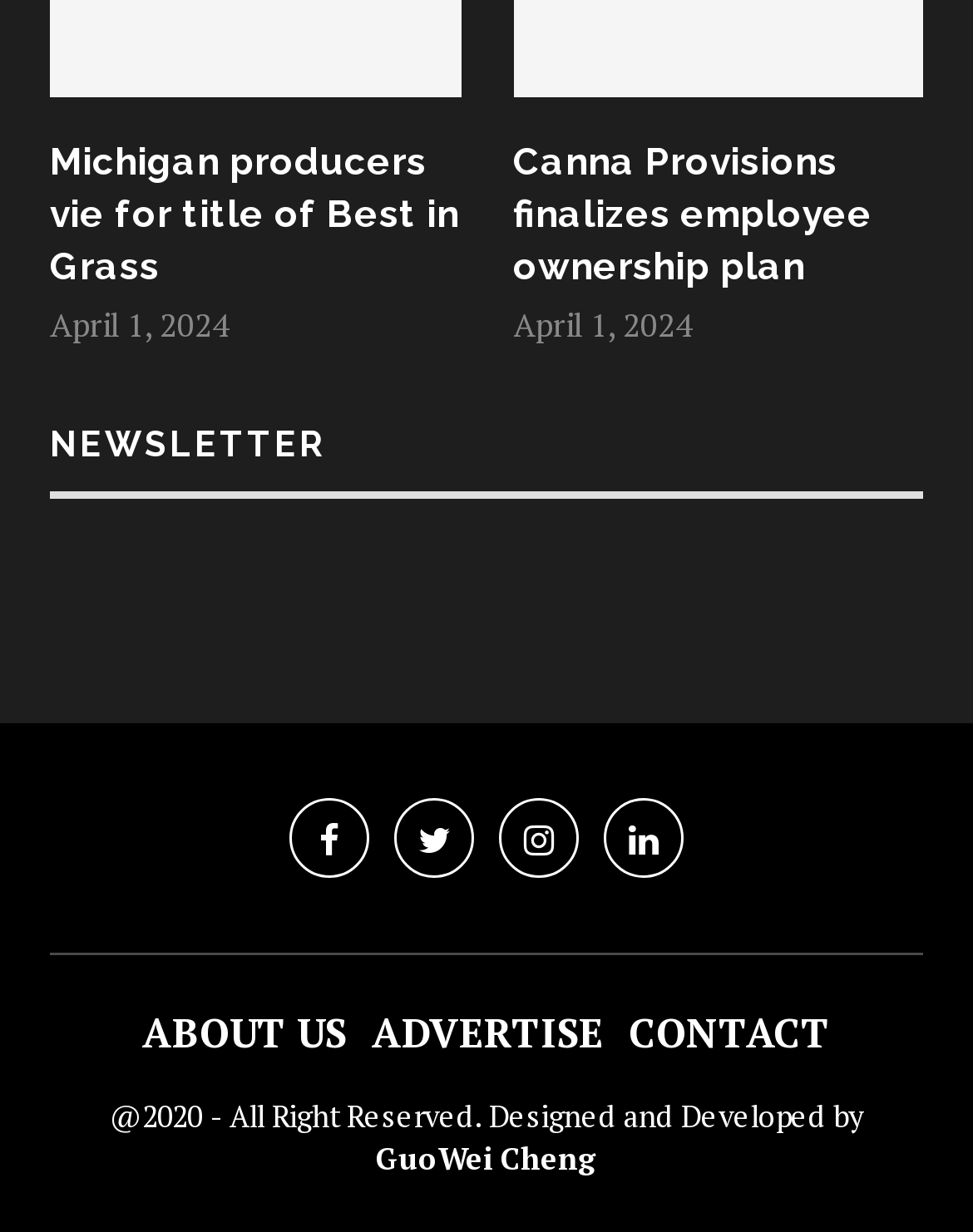Locate the bounding box coordinates of the region to be clicked to comply with the following instruction: "read news about Michigan producers". The coordinates must be four float numbers between 0 and 1, in the form [left, top, right, bottom].

[0.051, 0.112, 0.473, 0.239]